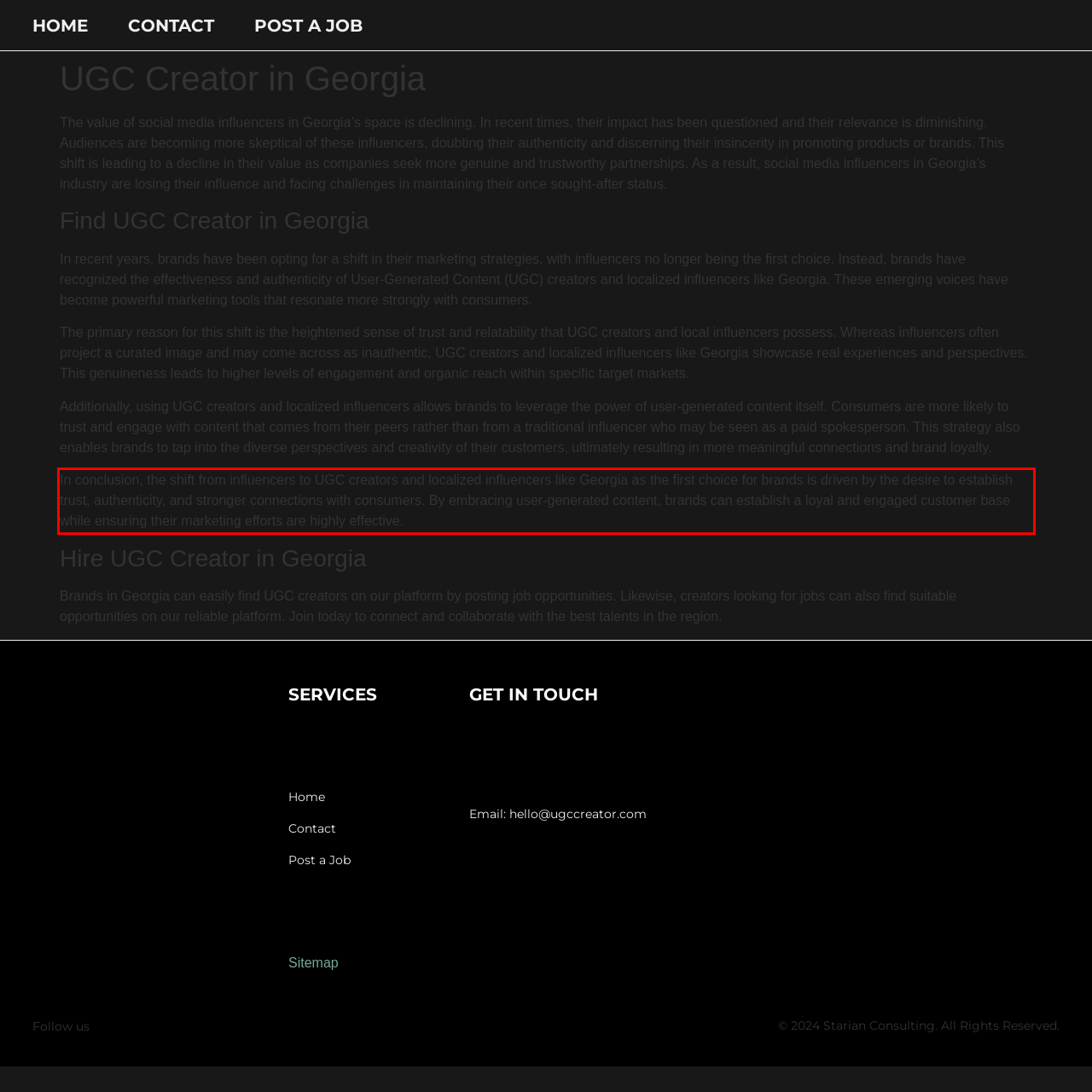You are provided with a screenshot of a webpage that includes a UI element enclosed in a red rectangle. Extract the text content inside this red rectangle.

In conclusion, the shift from influencers to UGC creators and localized influencers like Georgia as the first choice for brands is driven by the desire to establish trust, authenticity, and stronger connections with consumers. By embracing user-generated content, brands can establish a loyal and engaged customer base while ensuring their marketing efforts are highly effective.